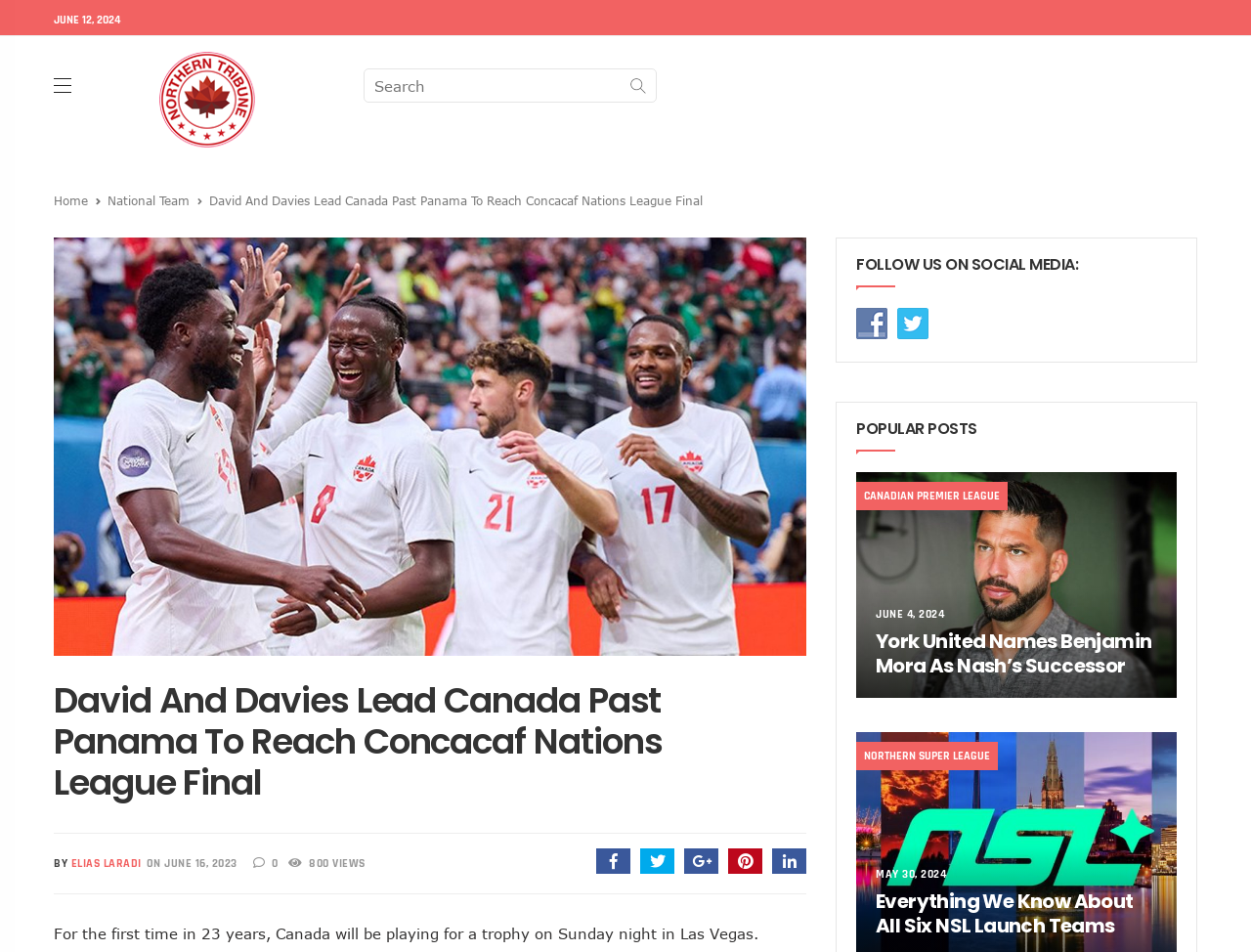Please specify the bounding box coordinates of the clickable section necessary to execute the following command: "Follow Us on Facebook".

[0.684, 0.33, 0.717, 0.349]